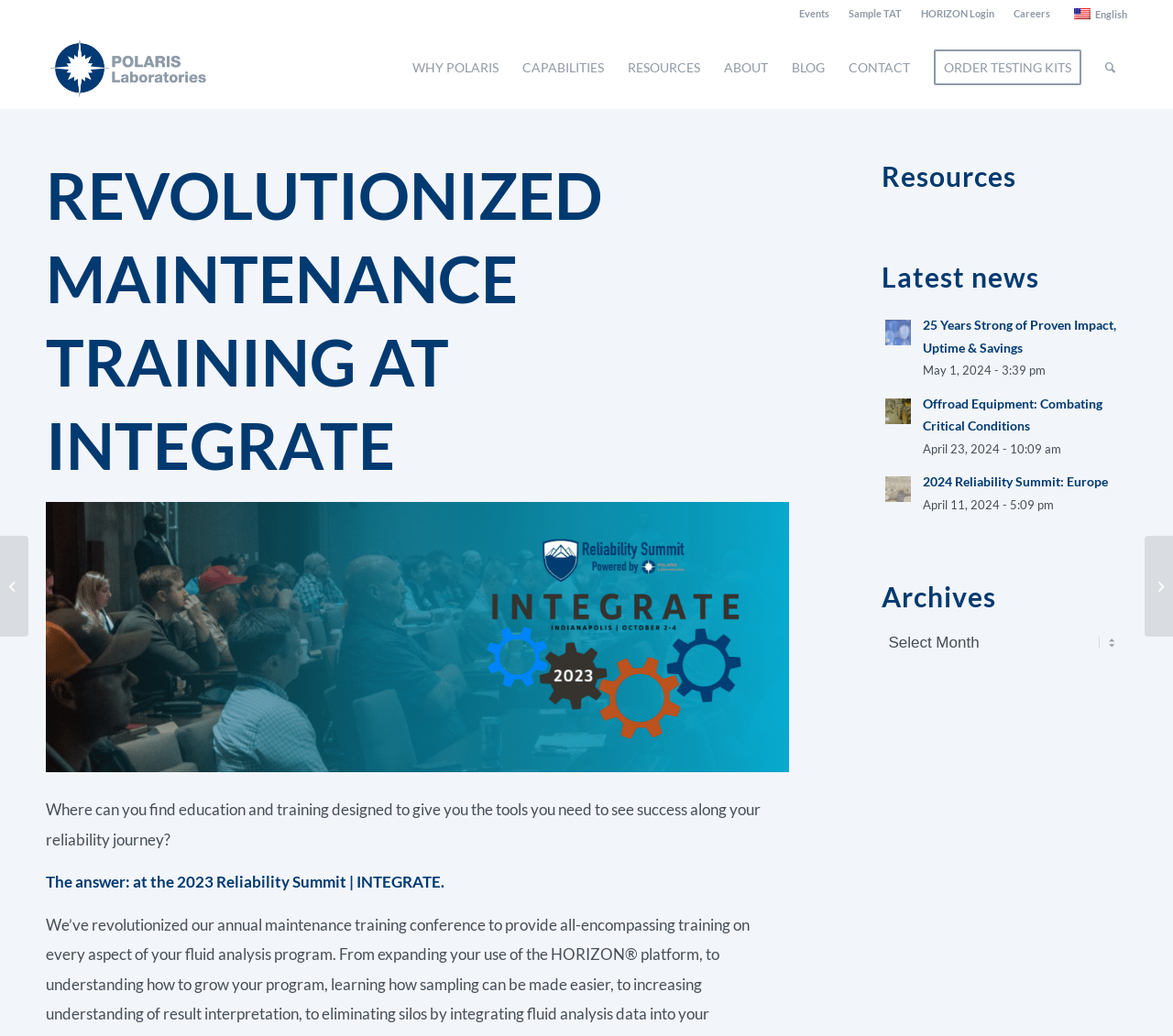Please determine the bounding box coordinates of the element's region to click for the following instruction: "Click on Events".

[0.673, 0.009, 0.716, 0.018]